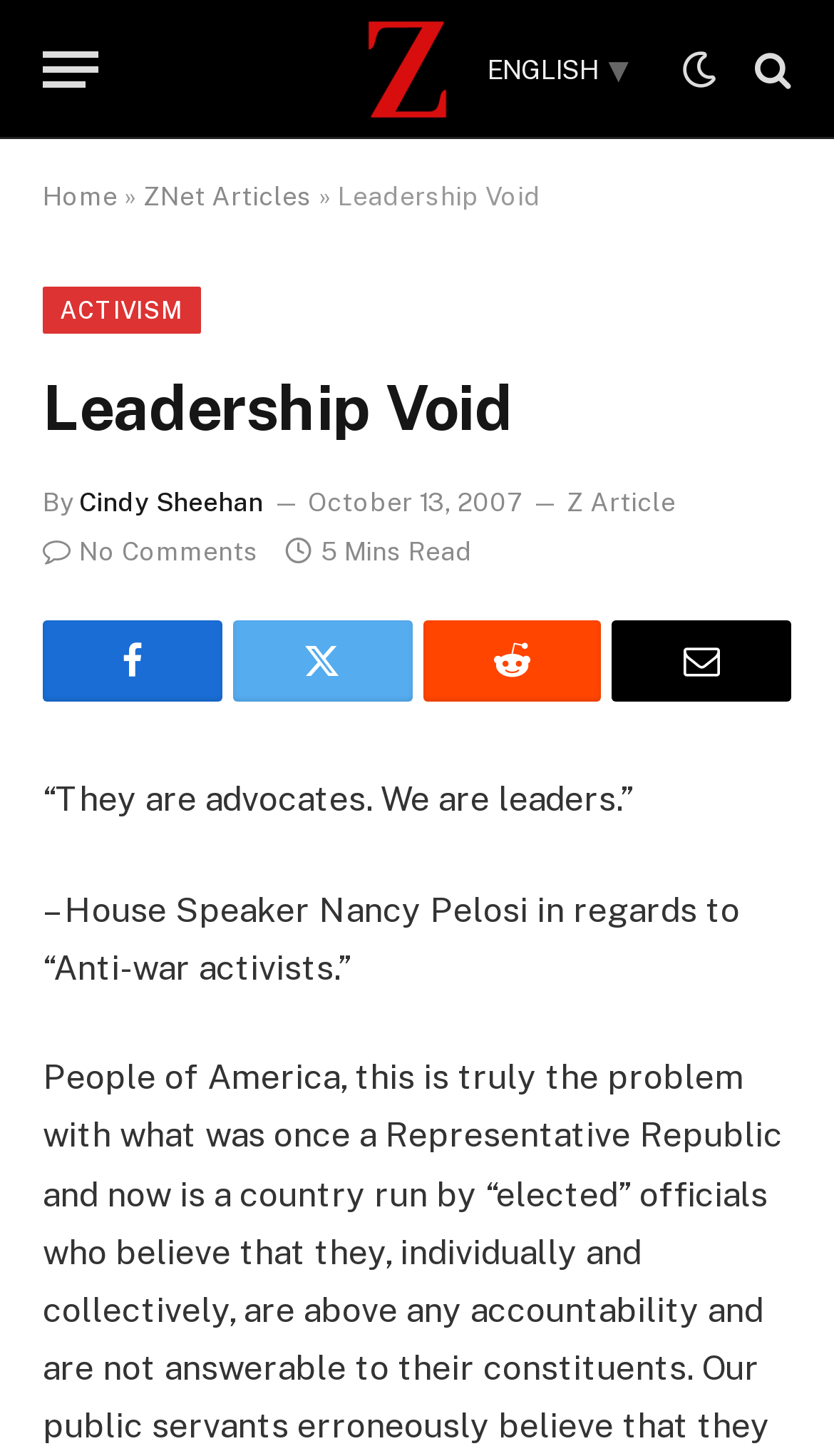Please specify the bounding box coordinates of the clickable region to carry out the following instruction: "Click the menu button". The coordinates should be four float numbers between 0 and 1, in the format [left, top, right, bottom].

[0.051, 0.015, 0.118, 0.081]